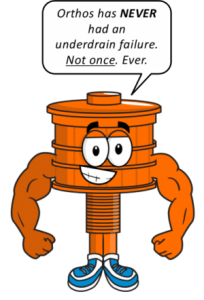What is the tone of the character's design?
Using the image, provide a detailed and thorough answer to the question.

The character's design is described as playful and cartoonish, with a bright orange color and muscular arms, giving it a strong and friendly demeanor. This suggests a cheerful and approachable tone, which is likely intended to reassure customers about the trustworthiness of Orthos' solutions.